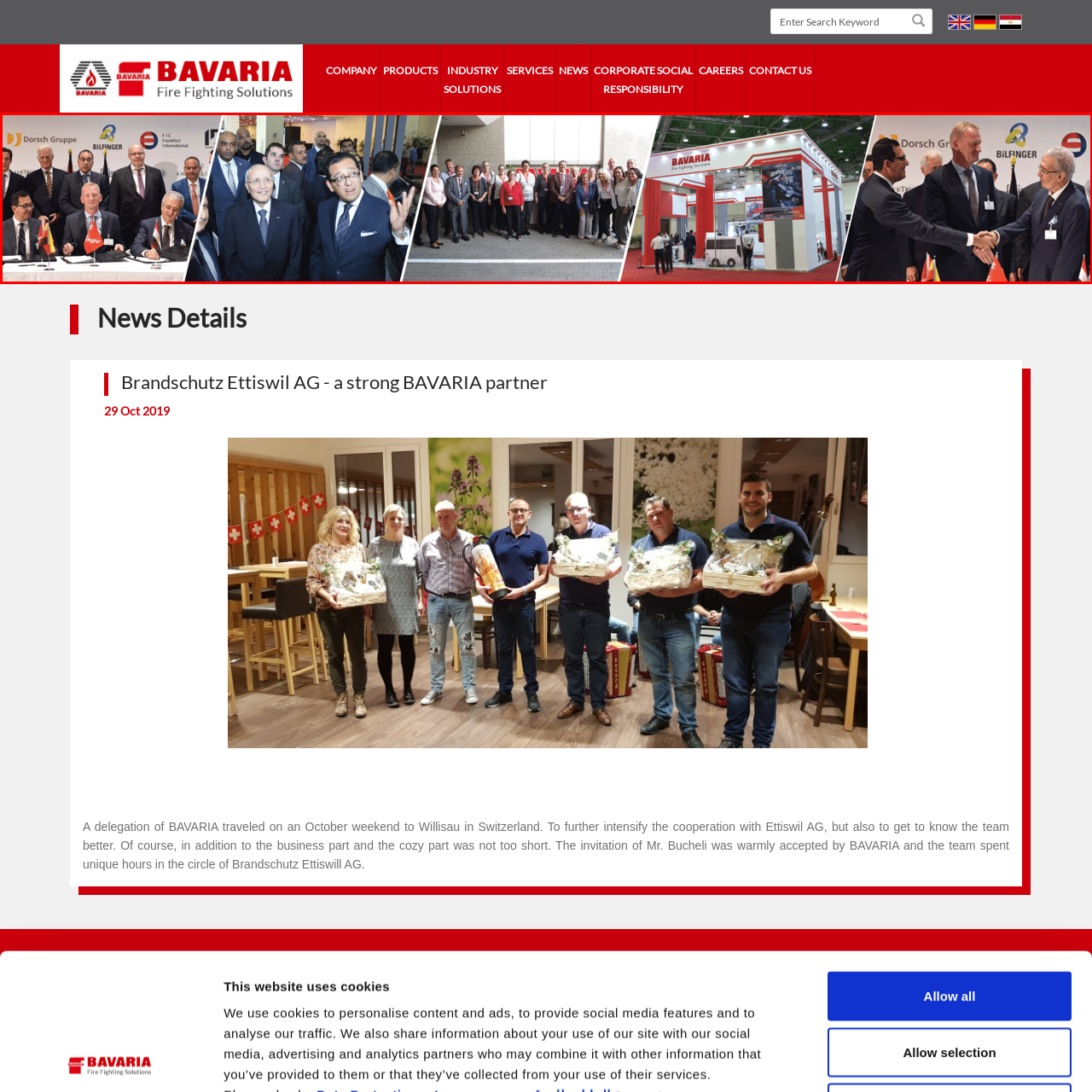What does the presence of flags suggest?
Analyze the content within the red bounding box and offer a detailed answer to the question.

The presence of flags in the image suggests a multinational context, possibly indicating international collaborations or agreements between companies from different countries.